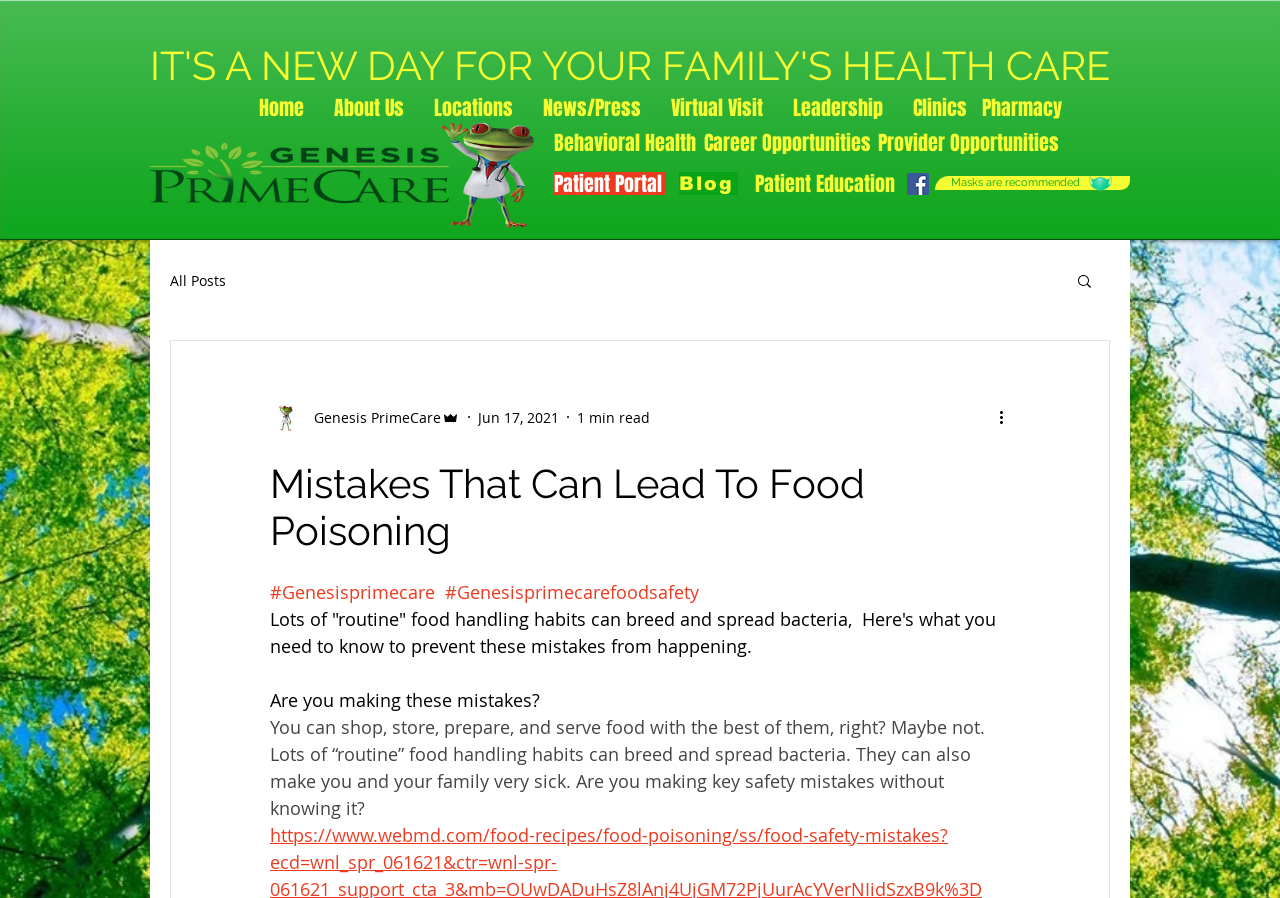Could you provide the bounding box coordinates for the portion of the screen to click to complete this instruction: "Read the article about food poisoning"?

[0.211, 0.512, 0.789, 0.617]